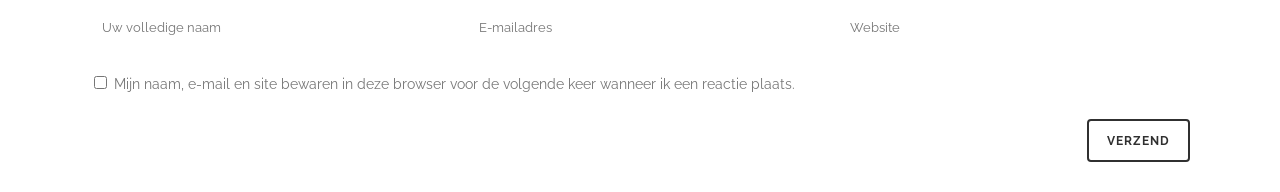Please provide the bounding box coordinate of the region that matches the element description: name="author" placeholder="Uw volledige naam". Coordinates should be in the format (top-left x, top-left y, bottom-right x, bottom-right y) and all values should be between 0 and 1.

[0.07, 0.021, 0.345, 0.266]